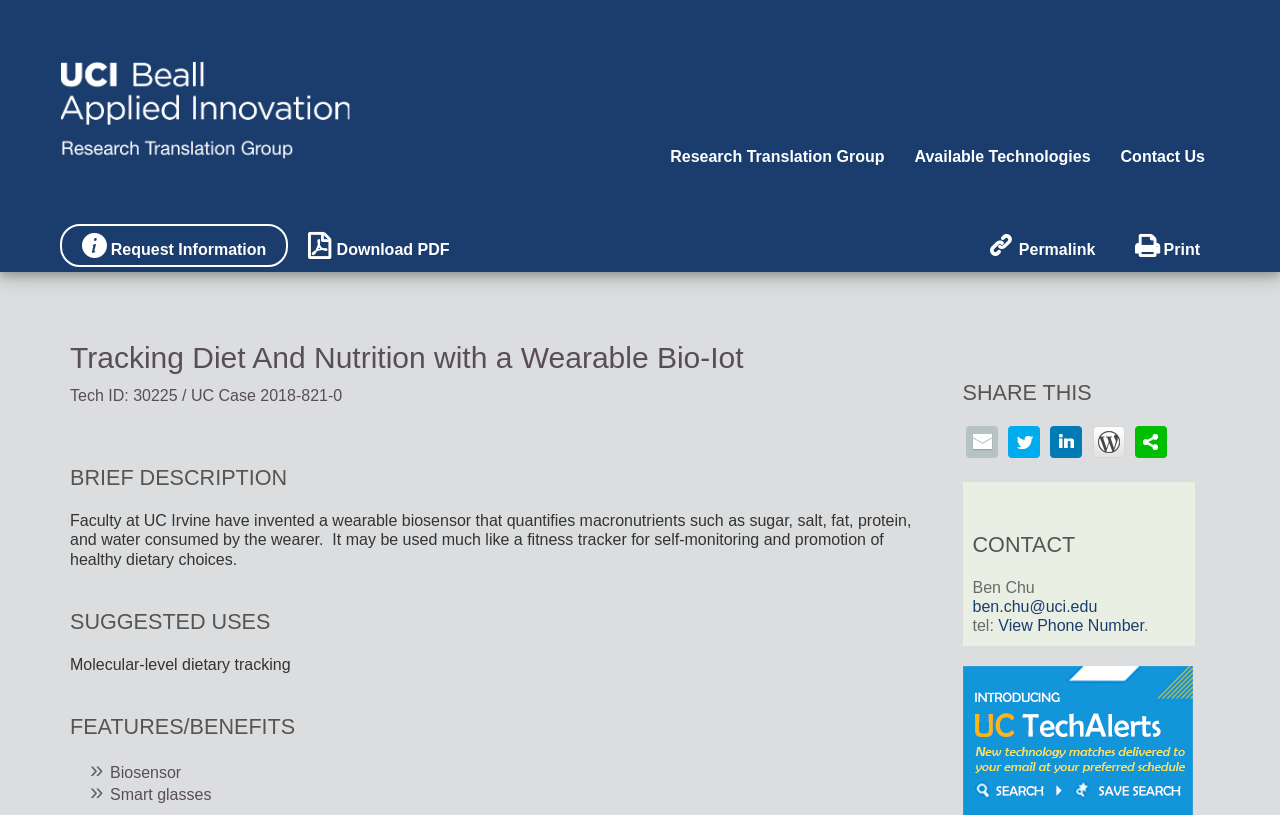Please determine the headline of the webpage and provide its content.

Tracking Diet And Nutrition with a Wearable Bio-Iot